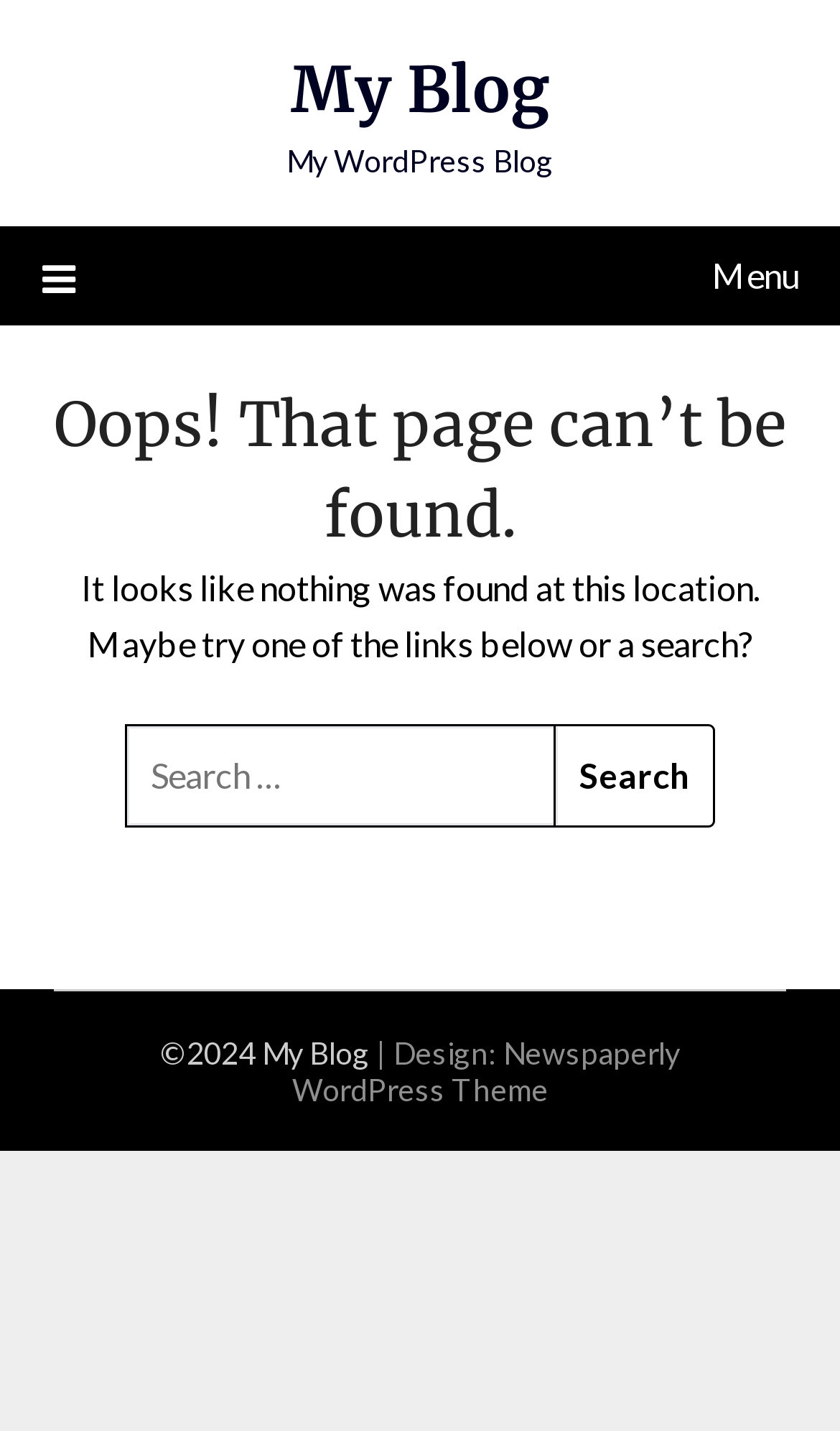Please determine the bounding box coordinates for the UI element described as: "Newspaperly WordPress Theme".

[0.347, 0.722, 0.809, 0.773]